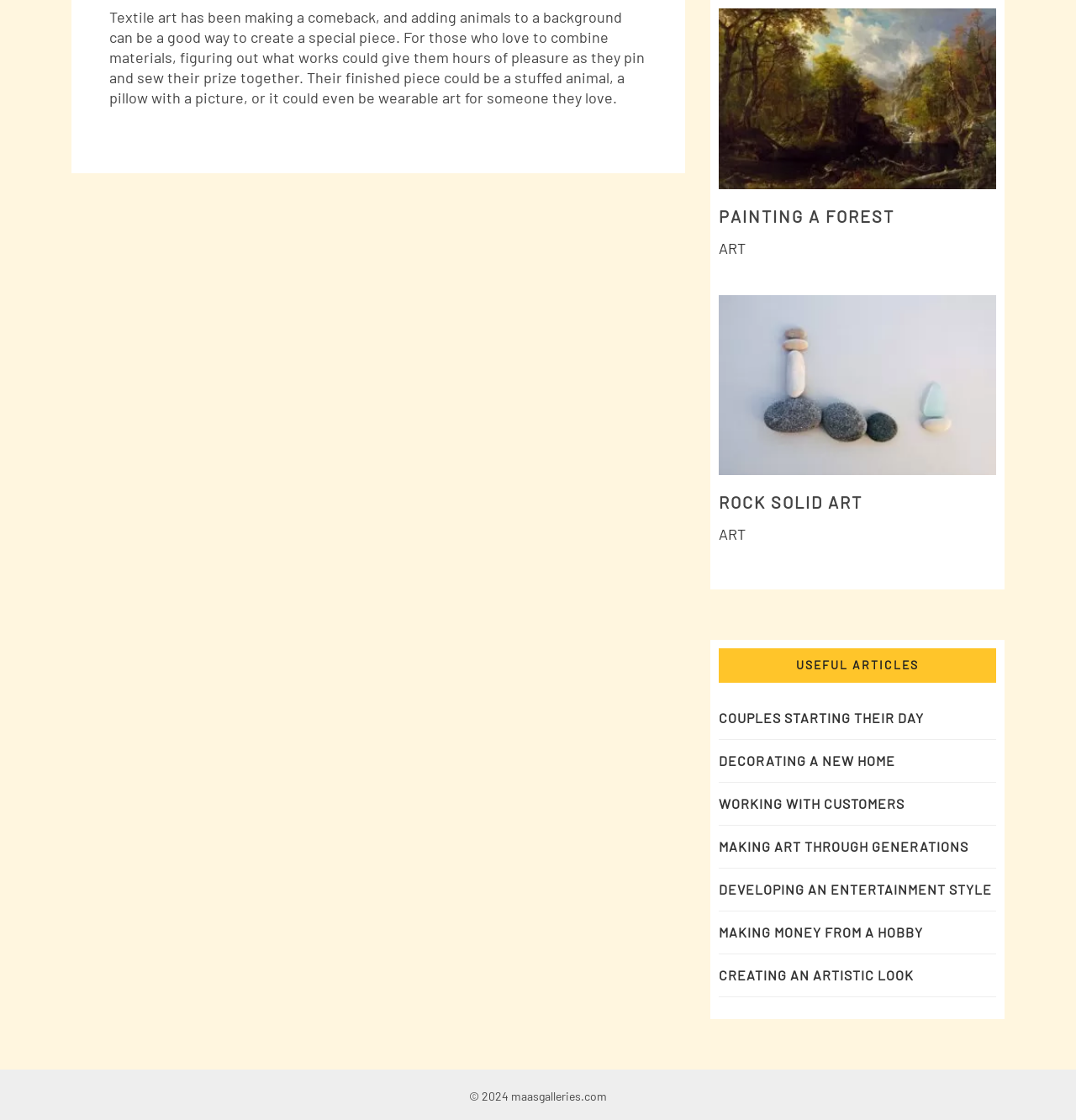Provide the bounding box coordinates of the HTML element described by the text: "Making Money From a Hobby". The coordinates should be in the format [left, top, right, bottom] with values between 0 and 1.

[0.668, 0.825, 0.858, 0.839]